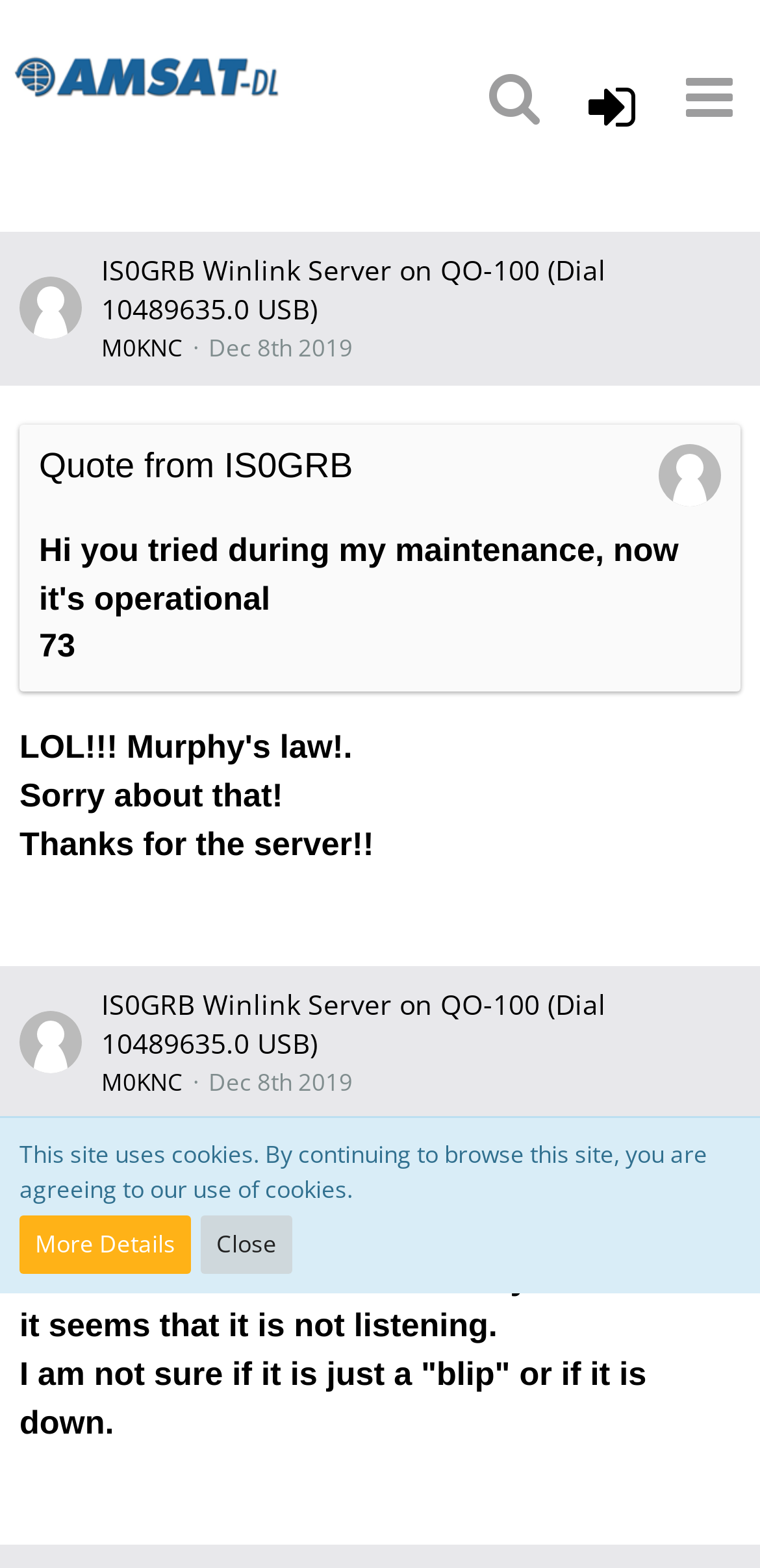How many posts are shown on this page?
Please answer the question as detailed as possible.

I counted the number of post elements on the webpage and found two, which suggests that there are two posts shown on this page.